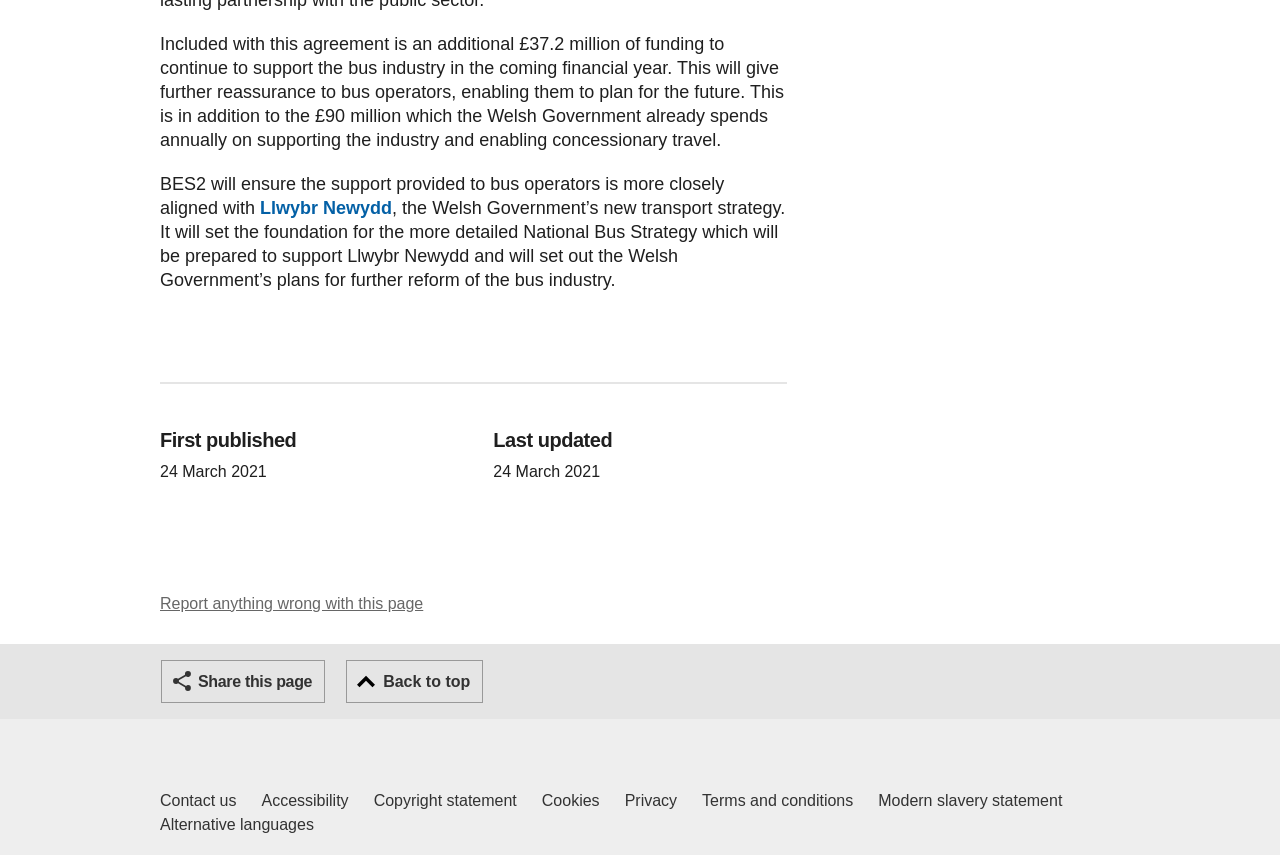Using the format (top-left x, top-left y, bottom-right x, bottom-right y), provide the bounding box coordinates for the described UI element. All values should be floating point numbers between 0 and 1: Llwybr Newydd

[0.203, 0.232, 0.306, 0.255]